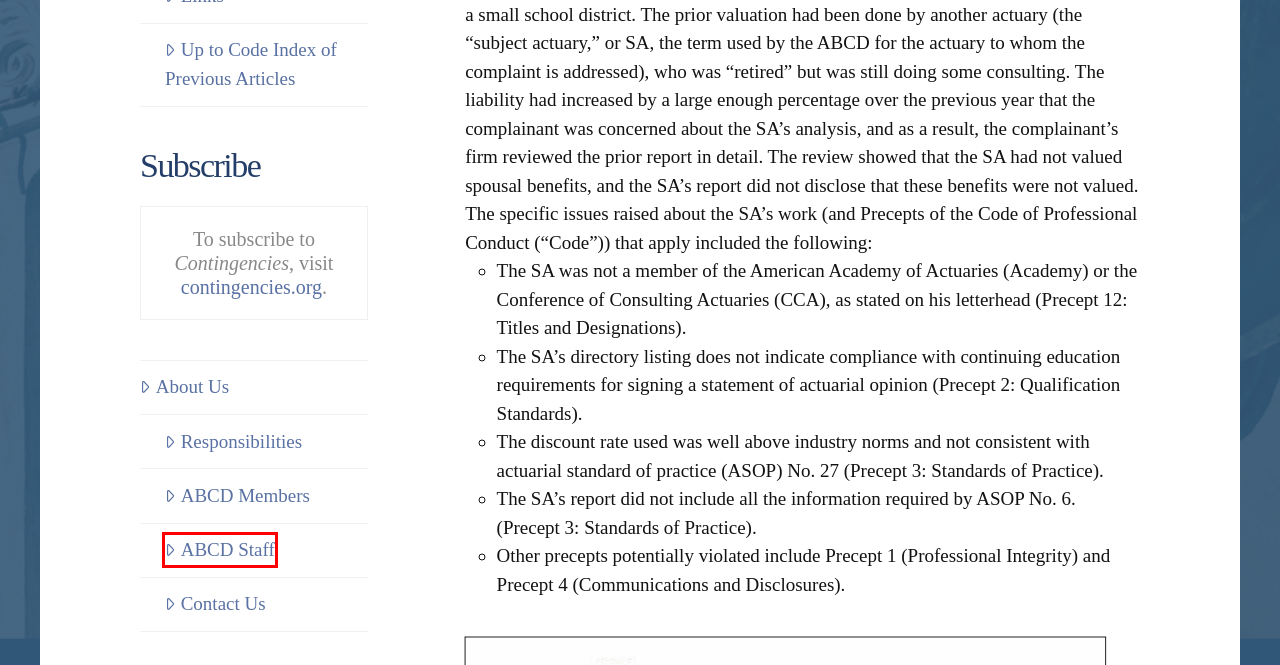Given a webpage screenshot with a red bounding box around a particular element, identify the best description of the new webpage that will appear after clicking on the element inside the red bounding box. Here are the candidates:
A. ABCD Staff | Actuarial Board for Counseling and Discipline
B. Actuarial Standards | Actuarial Board for Counseling and Discipline
C. Subscribe – Contingencies Magazine
D. Links | Actuarial Board for Counseling and Discipline
E. Contact Us | Actuarial Board for Counseling and Discipline
F. Responsibilities | Actuarial Board for Counseling and Discipline
G. If you file a complaint | Actuarial Board for Counseling and Discipline
H. ABCD Members | Actuarial Board for Counseling and Discipline

A